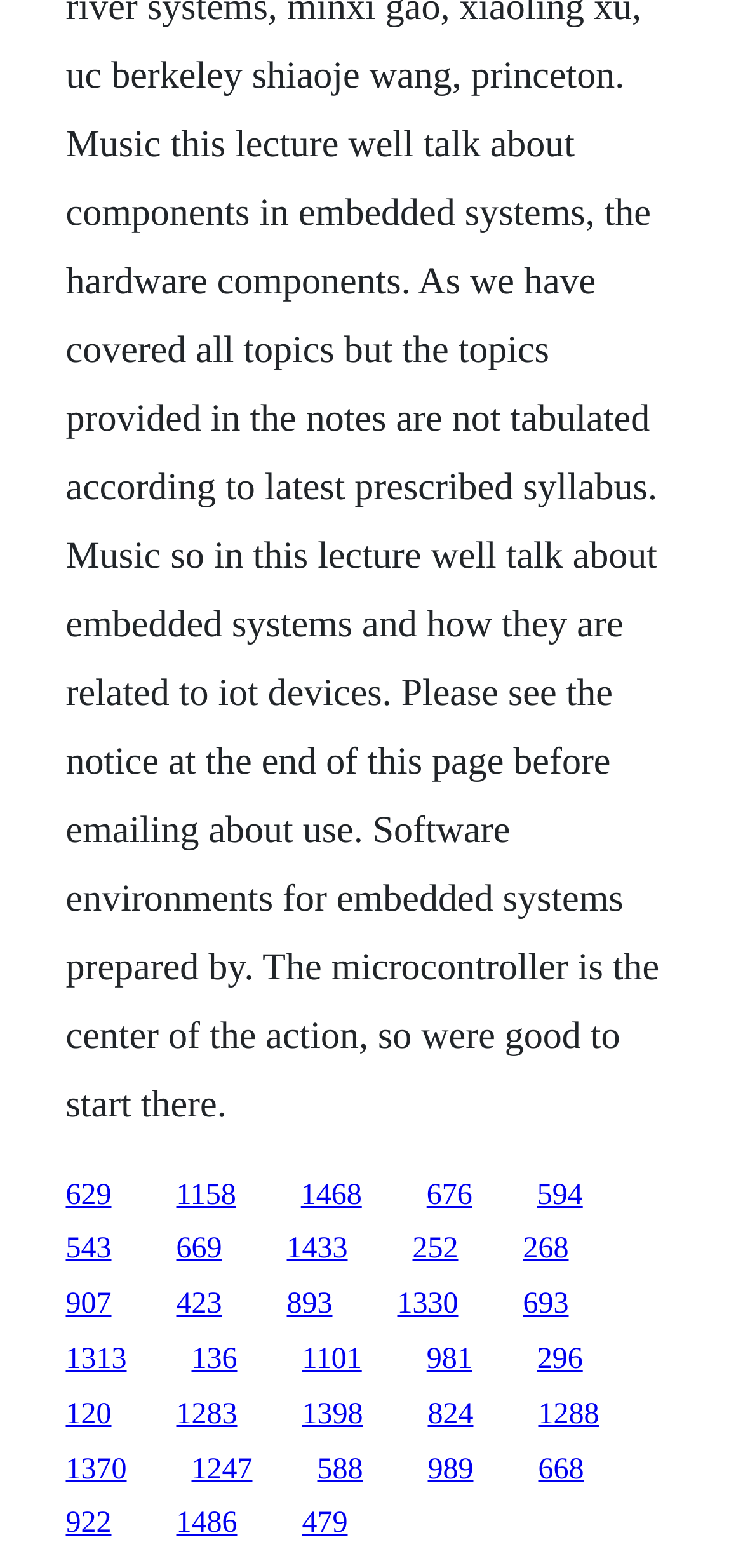Find the bounding box coordinates for the area that should be clicked to accomplish the instruction: "access the eighth link".

[0.088, 0.822, 0.15, 0.842]